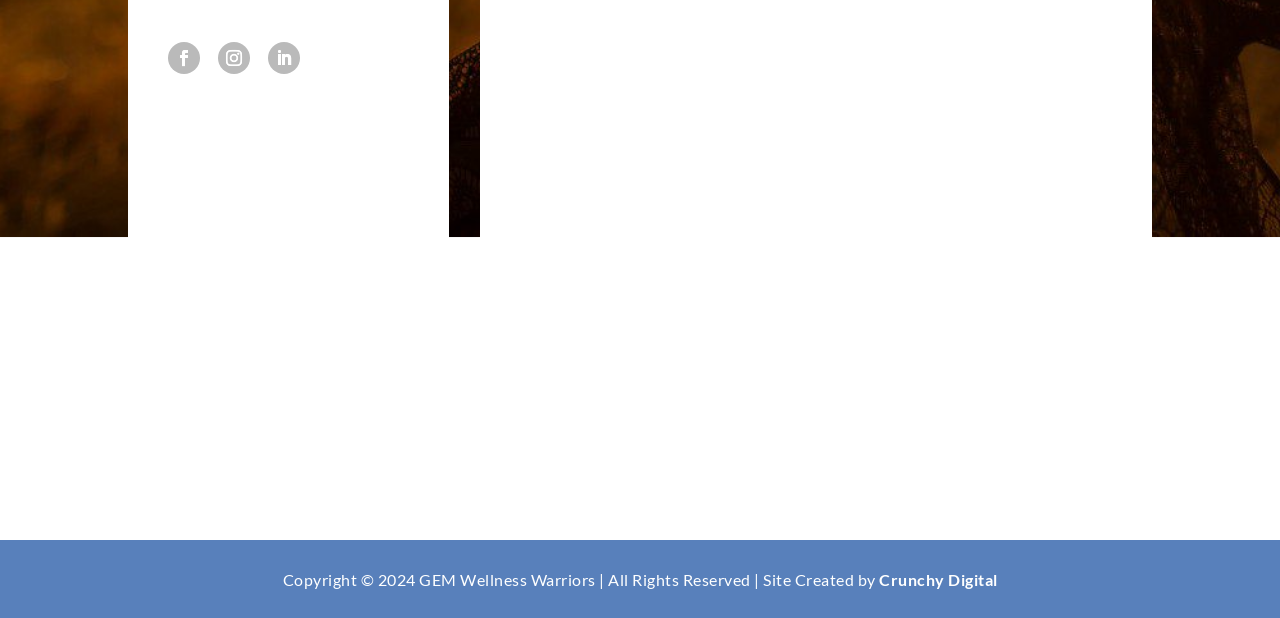Please specify the bounding box coordinates of the clickable region necessary for completing the following instruction: "Enter first name". The coordinates must consist of four float numbers between 0 and 1, i.e., [left, top, right, bottom].

[0.406, 0.02, 0.633, 0.101]